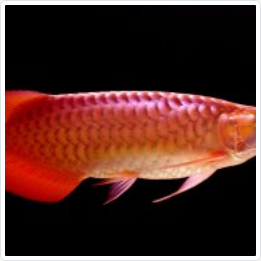Provide a comprehensive description of the image.

The image showcases a vibrant Arowana, a species renowned for its striking coloration and graceful form. Known for being non-migratory, Arowanas are often characterized by their elongated bodies, large dorsal fin, and shimmering scales, which range from golden to red hues. This species is also notable for its unique nesting behavior, as they create floating bubble nests for their young. The Arowana is often sought after by aquarium enthusiasts for its beauty and is considered a symbol of good fortune in various cultures. This captivating fish is highlighted against a dark background, emphasizing its luminous scales and elegant movement.